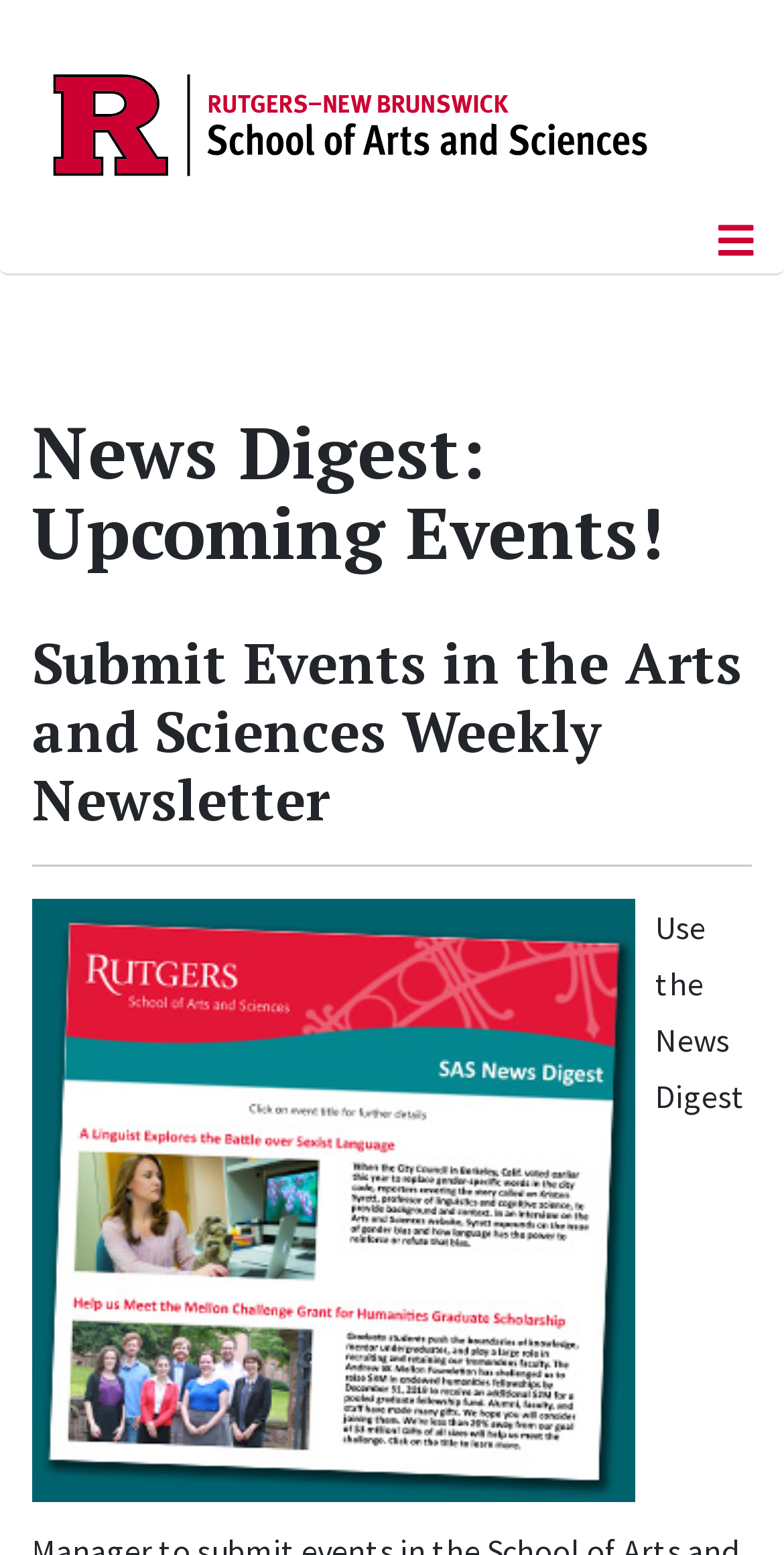Based on the element description: "alt="RU Logo 2024"", identify the UI element and provide its bounding box coordinates. Use four float numbers between 0 and 1, [left, top, right, bottom].

[0.062, 0.065, 0.831, 0.09]